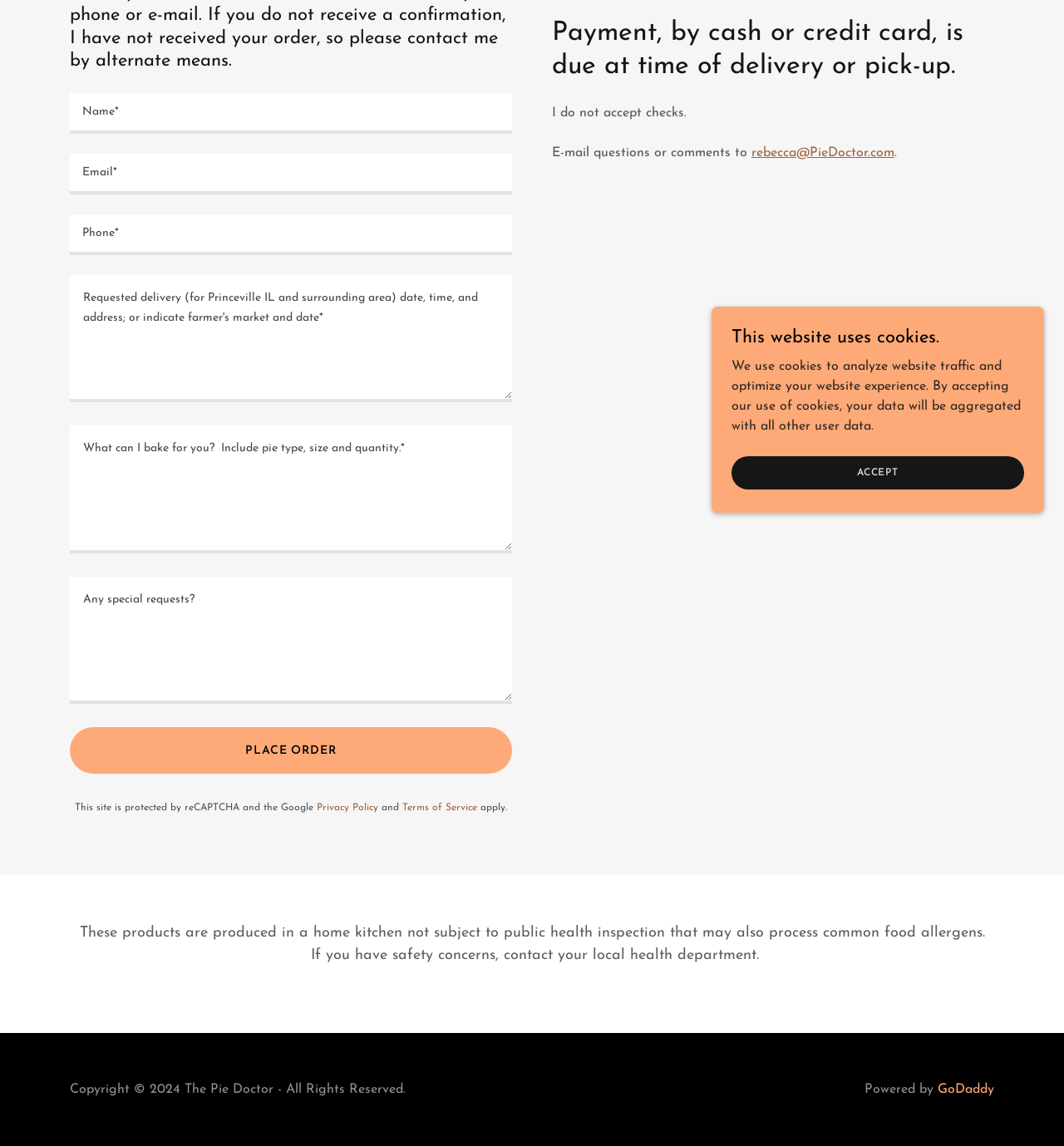Based on the element description: "Place order", identify the UI element and provide its bounding box coordinates. Use four float numbers between 0 and 1, [left, top, right, bottom].

[0.066, 0.635, 0.481, 0.675]